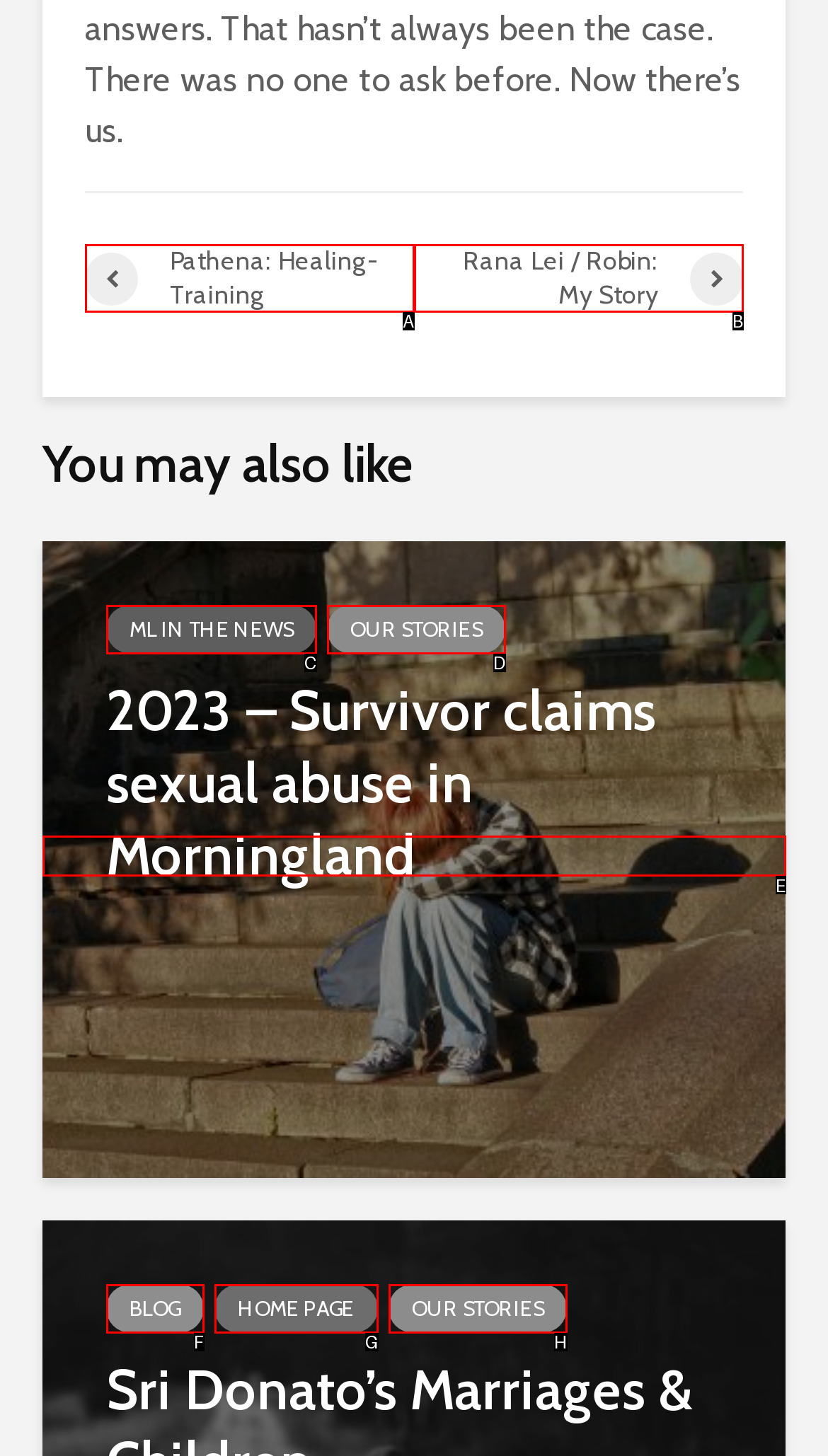Choose the option that matches the following description: ML In The News
Answer with the letter of the correct option.

C